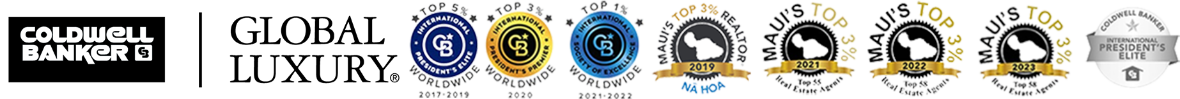Offer a detailed narrative of the scene depicted in the image.

The image features branding and accolades associated with Coldwell Banker Global Luxury, showcasing their established reputation in the luxury real estate market. Prominently displayed is the Coldwell Banker logo, symbolizing trust and excellence in real estate services. The text "GLOBAL LUXURY" underscores the brand's specialization in high-end properties. 

Various awards and recognitions are illustrated alongside the logo, highlighting significant achievements over the years, such as rankings in the top percentages of realtors worldwide from 2017 to 2023. Specific mentions include accolades for being in the top 5% and top 3% of realtors, as well as distinctions earned in Maui, reinforcing the brand's local expertise and high performance within the luxury segment. This combination of branding and recognition serves to convey the professional credibility and competitive edge of Coldwell Banker Global Luxury in the real estate industry.